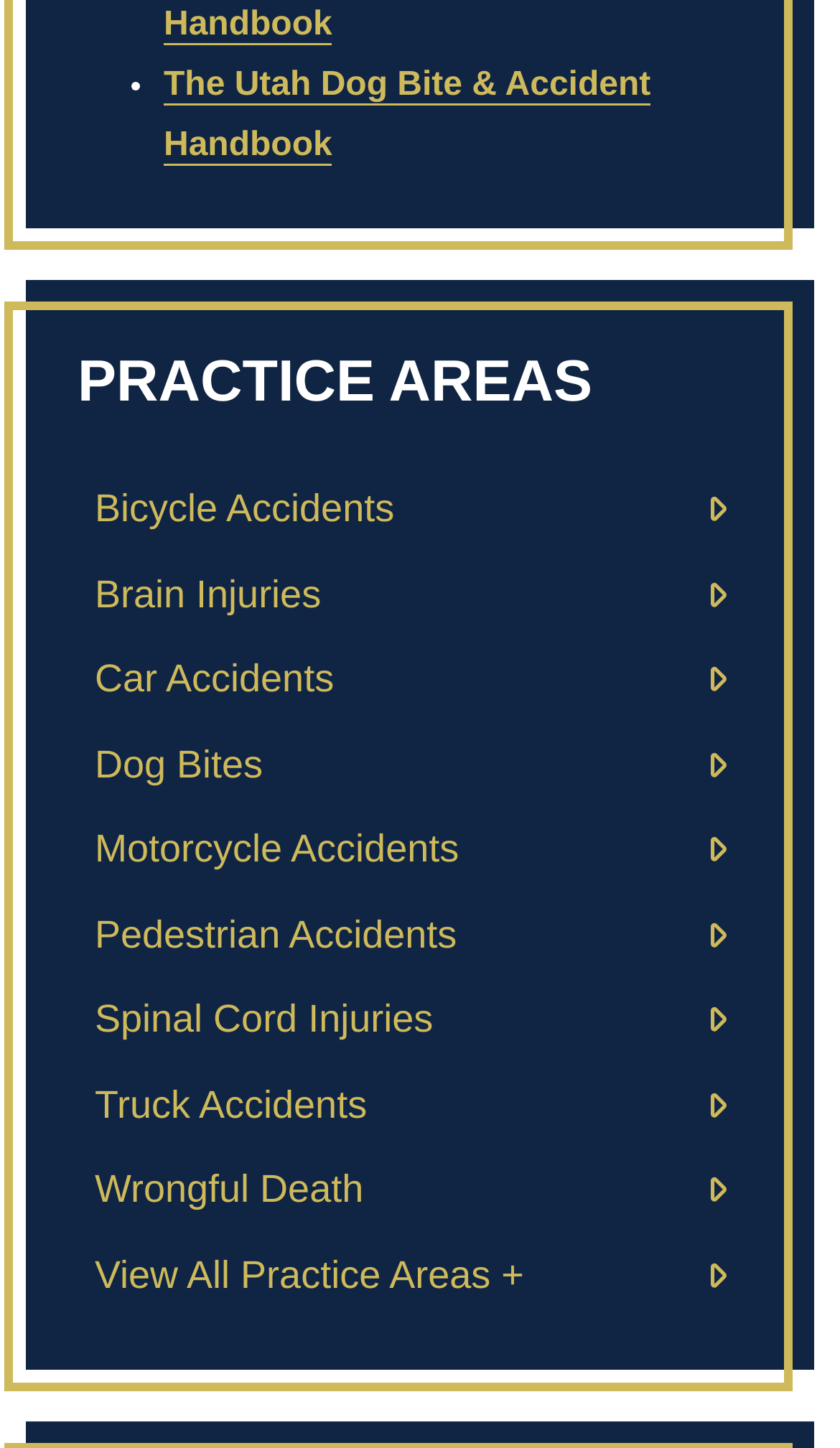Give a concise answer using one word or a phrase to the following question:
What symbol is used to indicate more information?

